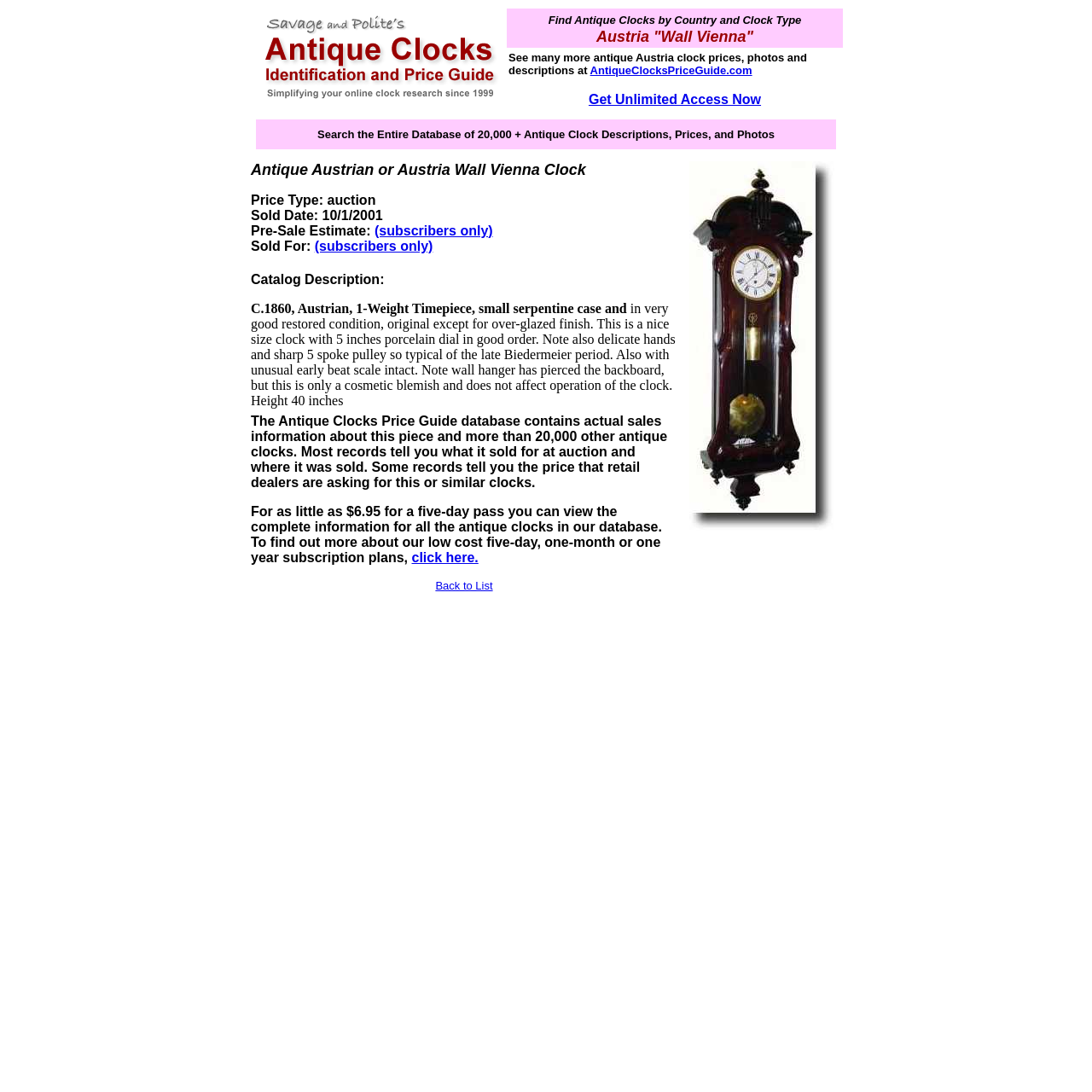What is the title of the first gridcell?
Use the image to answer the question with a single word or phrase.

Antique Clocks Price Guide